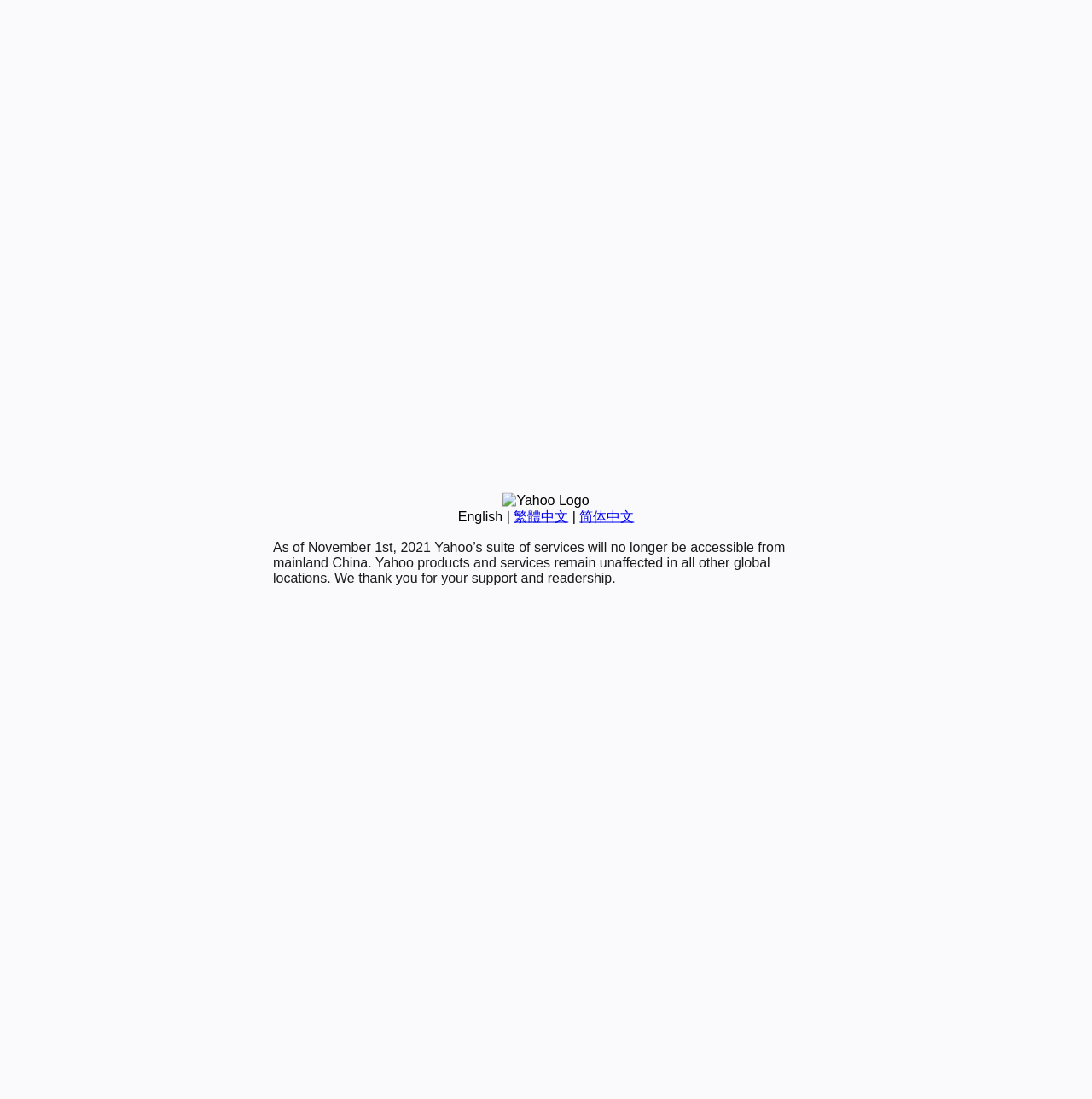Please determine the bounding box coordinates for the element with the description: "繁體中文".

[0.47, 0.463, 0.52, 0.476]